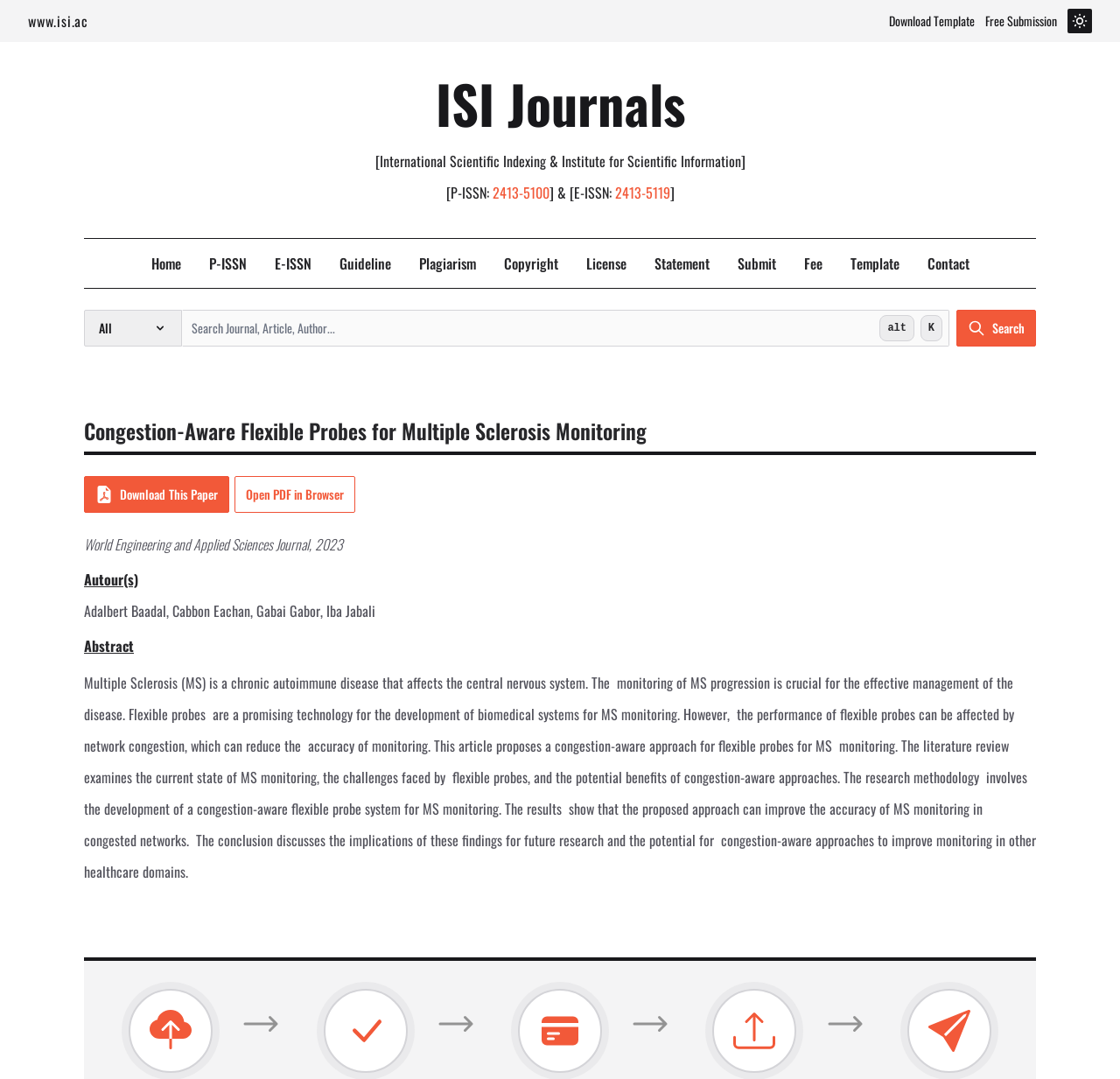What is the purpose of flexible probes?
From the image, provide a succinct answer in one word or a short phrase.

MS monitoring